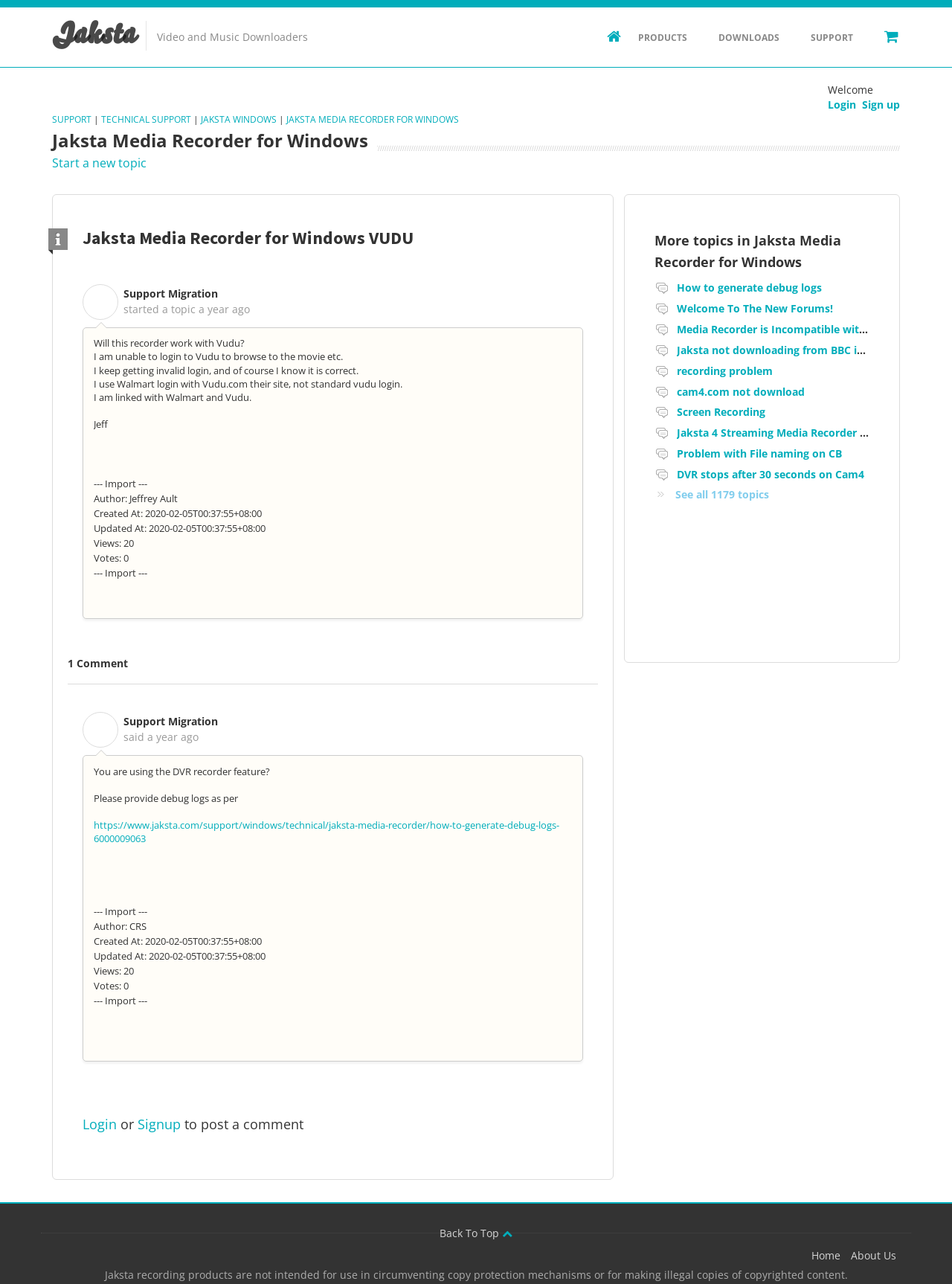Identify the bounding box for the described UI element. Provide the coordinates in (top-left x, top-left y, bottom-right x, bottom-right y) format with values ranging from 0 to 1: Back To Top

[0.462, 0.955, 0.538, 0.966]